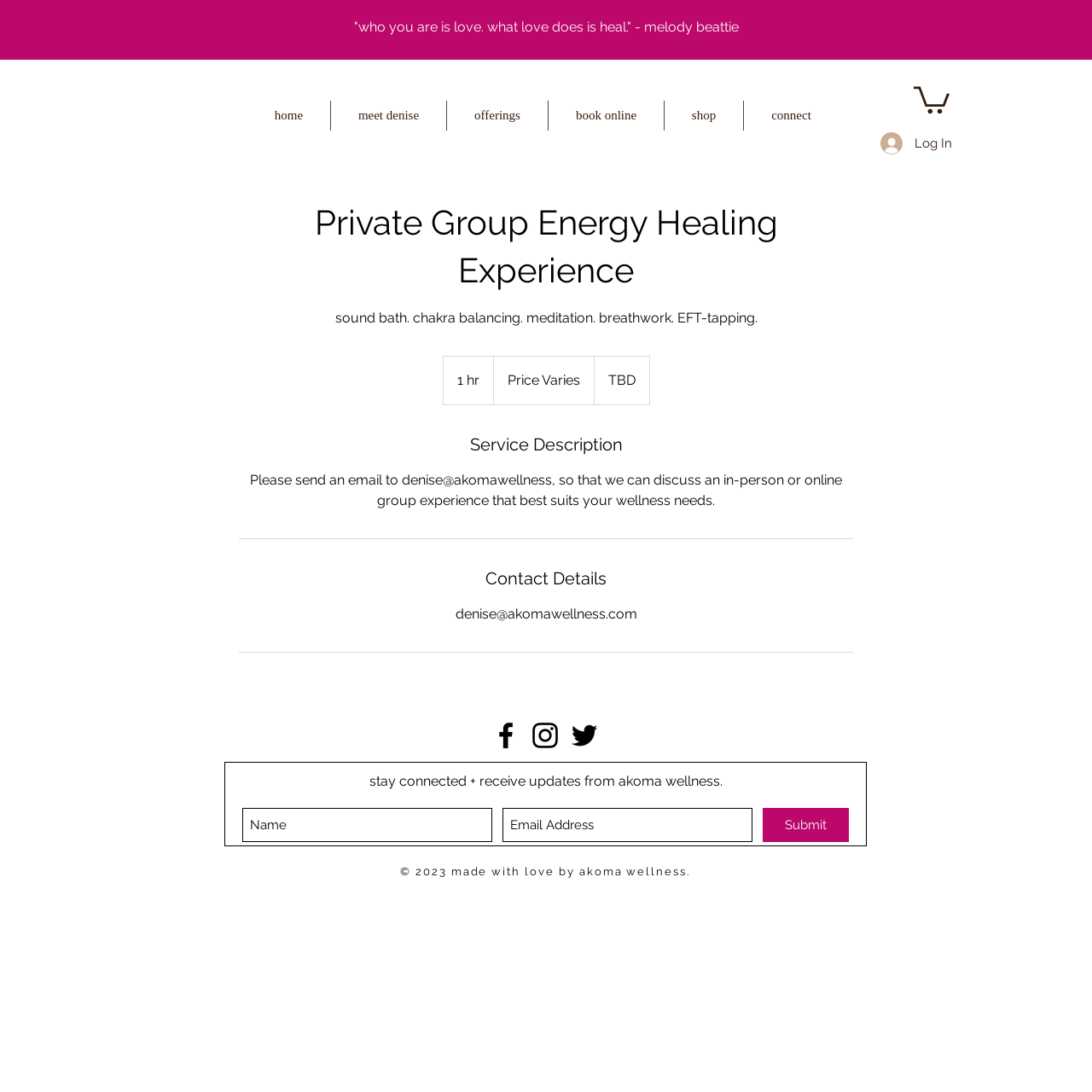Offer a comprehensive description of the webpage’s content and structure.

The webpage is about Akoma Wellness, a wellness service provider. At the top, there is a quote "who you are is love. what love does is heal." - melody beattie. Below the quote, there is a navigation menu with links to "home", "meet denise", "offerings", "book online", "shop", and "connect". 

To the right of the navigation menu, there are two buttons, one with an image and another with the text "Log In". 

The main content of the webpage is divided into sections. The first section is about a "Private Group Energy Healing Experience". It has a heading with the same title, followed by a description of the experience, including activities such as sound bath, chakra balancing, meditation, breathwork, and EFT-tapping. Below the description, there is information about the duration and price of the experience. 

Further down, there is a section with a heading "Service Description", which contains a text that invites users to send an email to discuss an in-person or online group experience that best suits their wellness needs. 

Below this section, there is a "Contact Details" section with an email address, denise@akomawellness.com. 

The webpage also has a social bar with links to social media platforms, and a slideshow section with a call-to-action to stay connected and receive updates from Akoma Wellness. Users can enter their name and email address to submit their information. 

At the bottom of the webpage, there is a copyright notice "© 2023 made with love by akoma wellness."